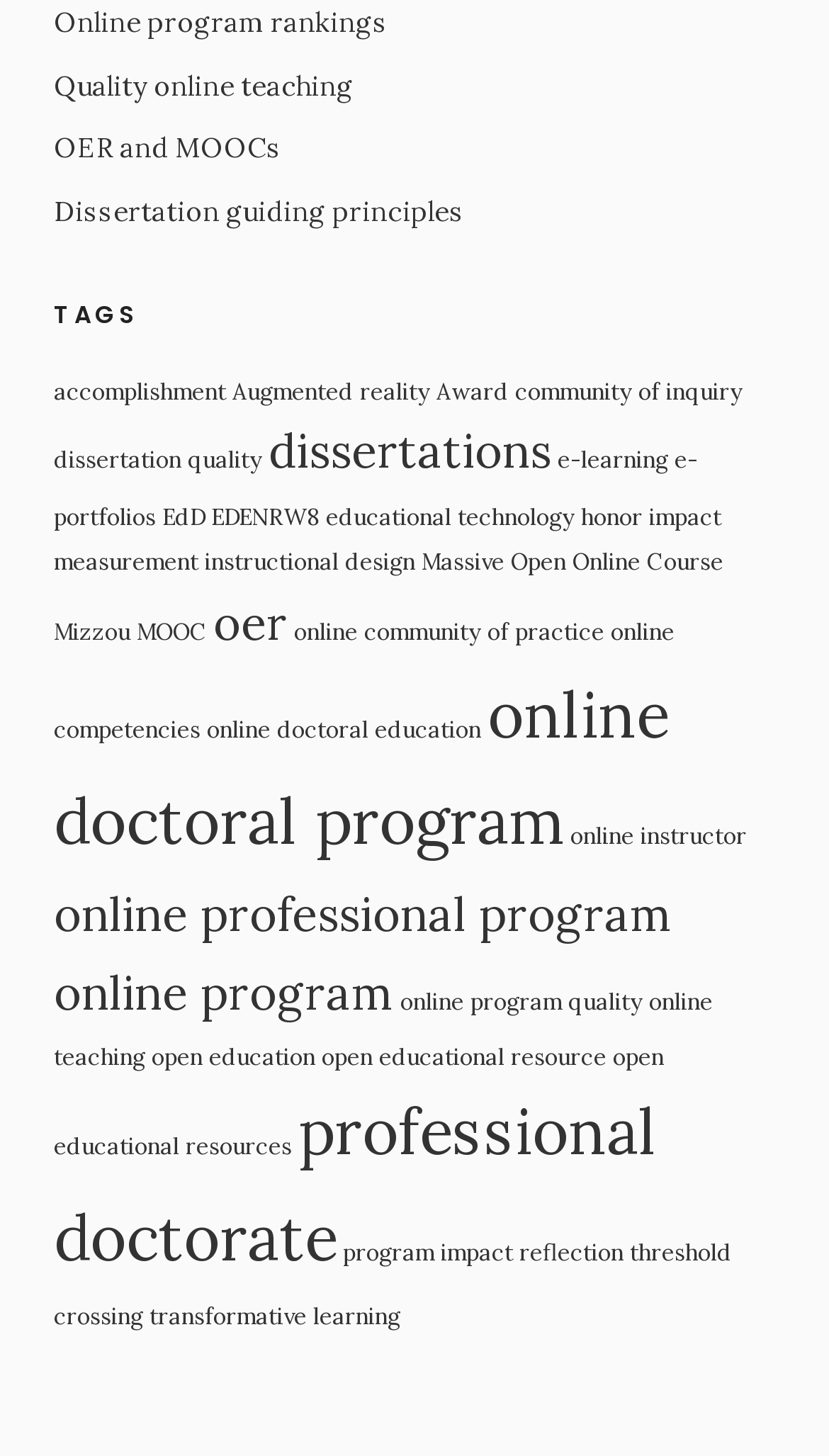From the webpage screenshot, identify the region described by Massive Open Online Course. Provide the bounding box coordinates as (top-left x, top-left y, bottom-right x, bottom-right y), with each value being a floating point number between 0 and 1.

[0.509, 0.376, 0.873, 0.396]